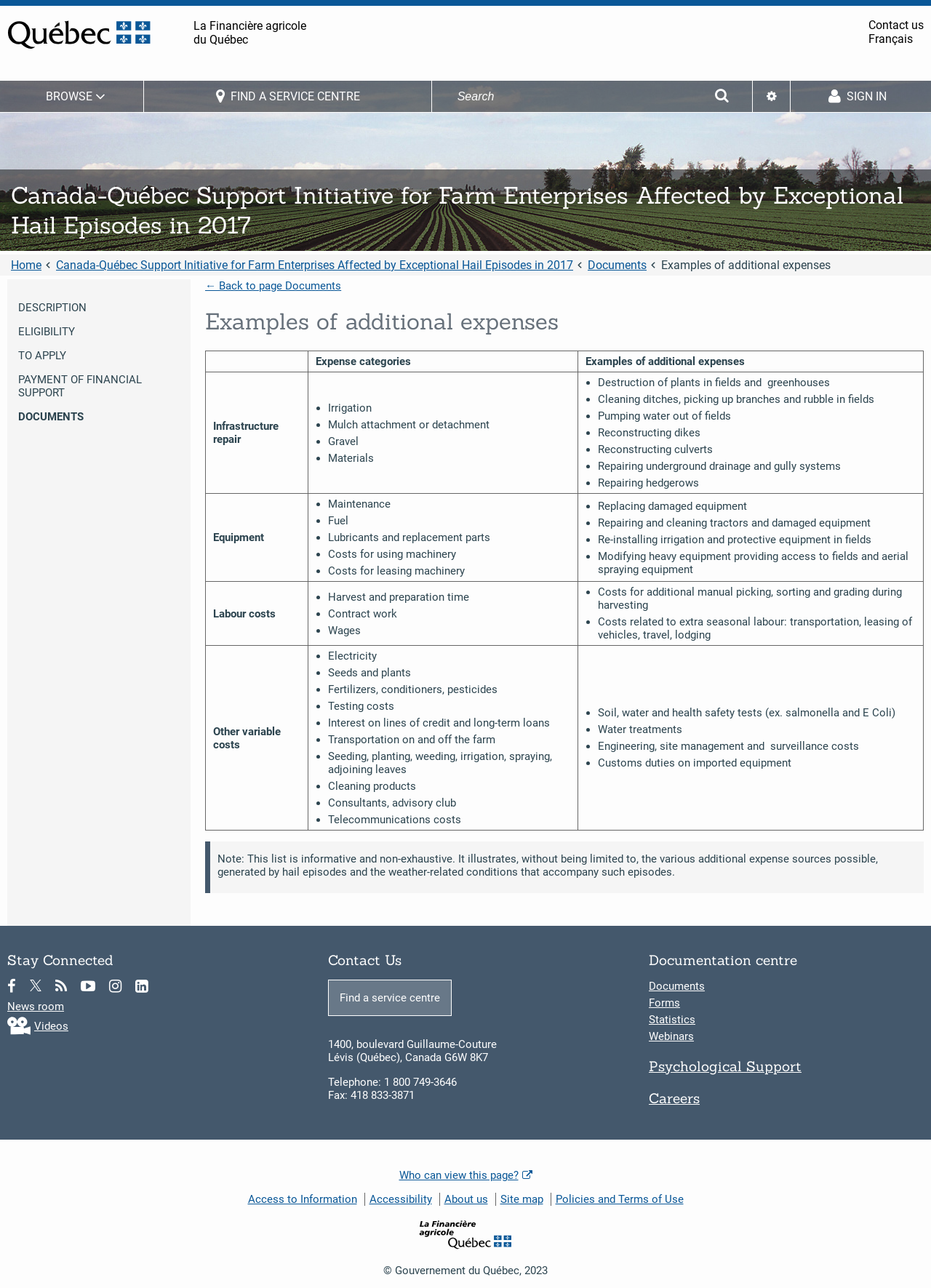How many links are in the top navigation bar?
Use the information from the screenshot to give a comprehensive response to the question.

I counted the links in the top navigation bar, which are 'Home', 'Canada-Québec Support Initiative for Farm Enterprises Affected by Exceptional Hail Episodes in 2017', 'Documents', 'Examples of additional expenses', and '← Back to page Documents'.